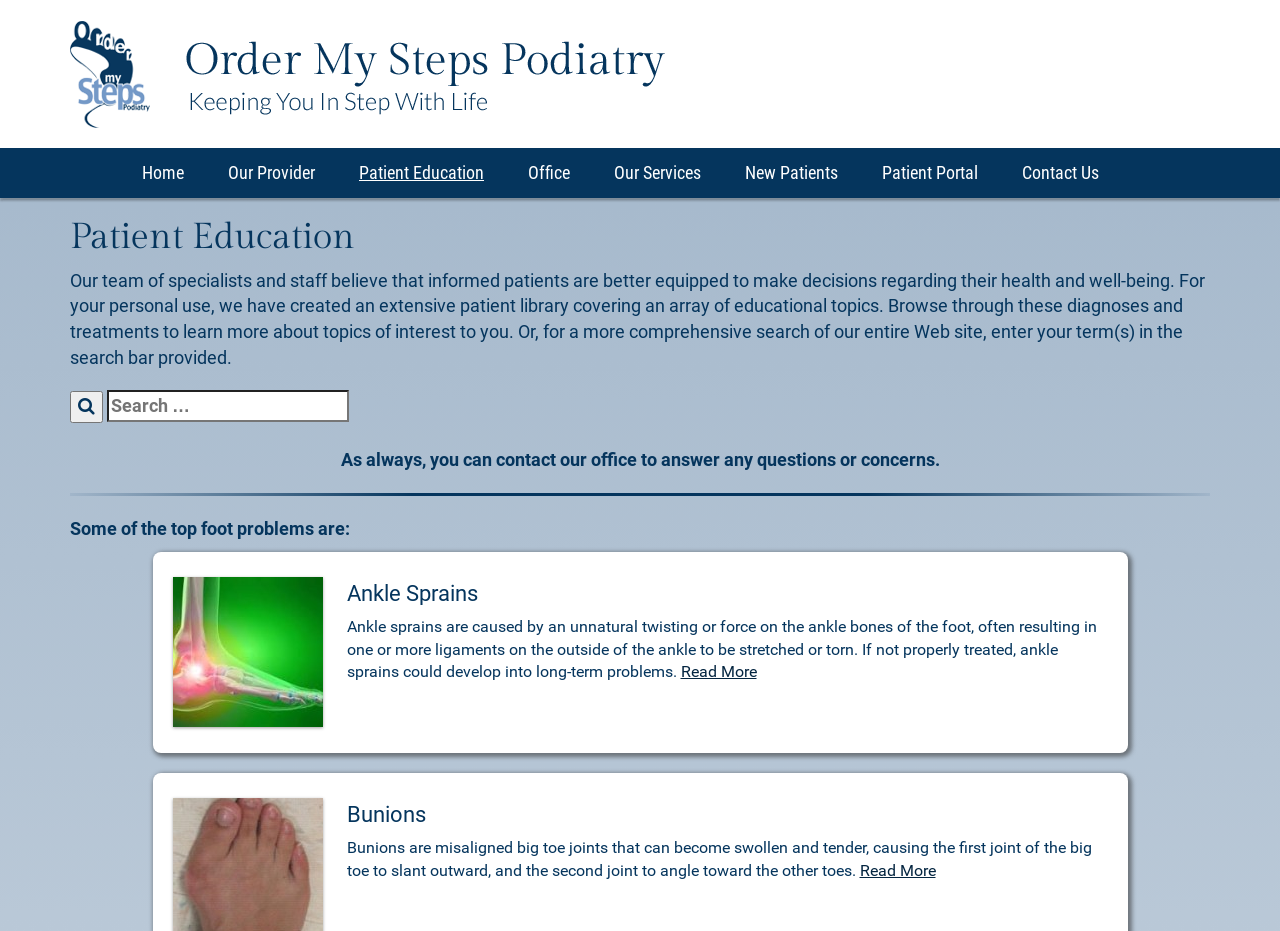Locate the bounding box of the UI element described by: "Patient Portal" in the given webpage screenshot.

[0.672, 0.159, 0.781, 0.213]